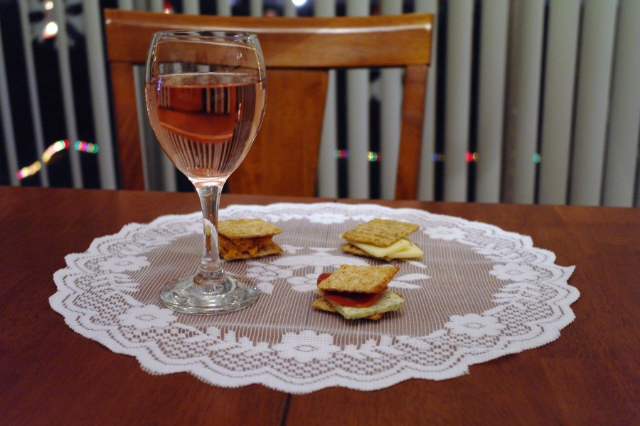What is on top of the crackers?
Look at the webpage screenshot and answer the question with a detailed explanation.

The caption describes the snacks as having layers of crackers and cheese, implying that the cheese is placed on top of the crackers to create a delightful combination.